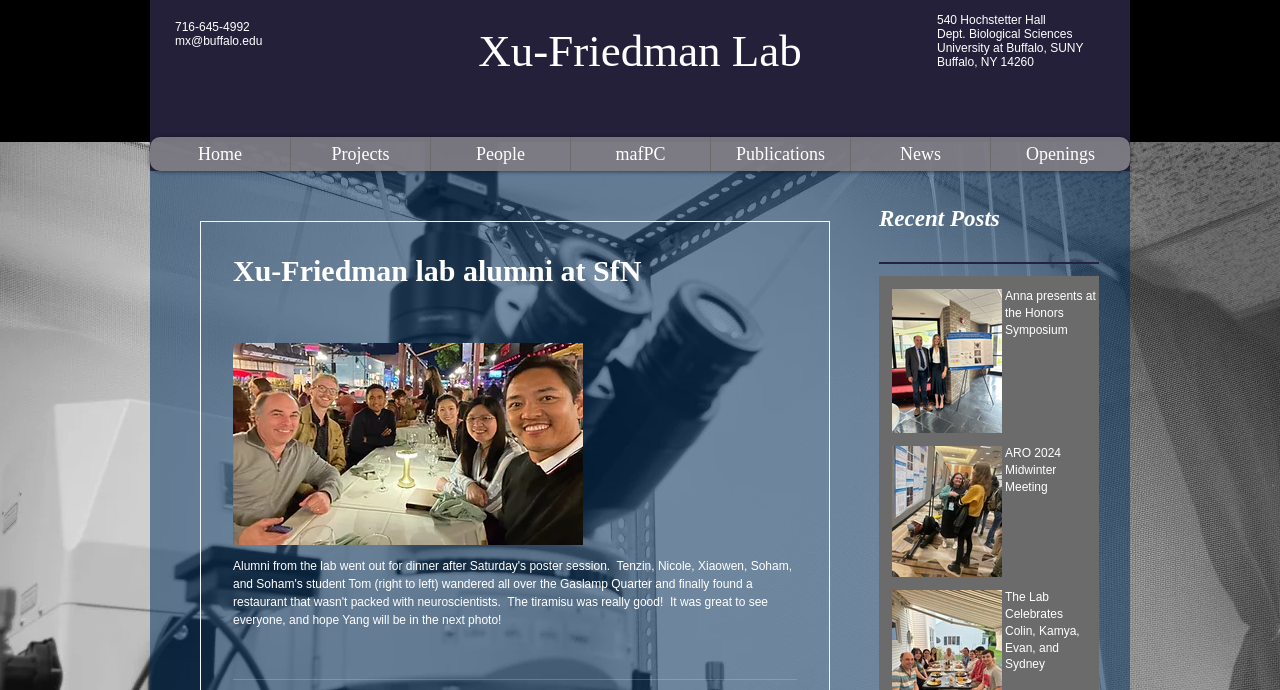Elaborate on the webpage's design and content in a detailed caption.

The webpage appears to be the homepage of the Xu-Friedman Lab at the University at Buffalo, SUNY. At the top, there is a heading that reads "Xu-Friedman Lab" followed by the lab's address, department, university, and contact information. Below this, there is a navigation menu with links to various sections of the website, including "Home", "Projects", "People", "Publications", "News", and "Openings".

The main content of the page is divided into two sections. On the left, there is an article with a heading that reads "Xu-Friedman lab alumni at SfN", which appears to be a news article or blog post. Below this, there is a button.

On the right, there is a section with a heading that reads "Recent Posts". This section contains two posts, each with an image and a link to the full article. The first post is titled "Anna presents at the Honors Symposium", and the second post is titled "ARO 2024 Midwinter Meeting". Below these posts, there is another link to an article titled "The Lab Celebrates Colin, Kamya, Evan, and Sydney".

Overall, the webpage appears to be a hub for information about the Xu-Friedman Lab, with links to various resources and news articles about the lab's activities.